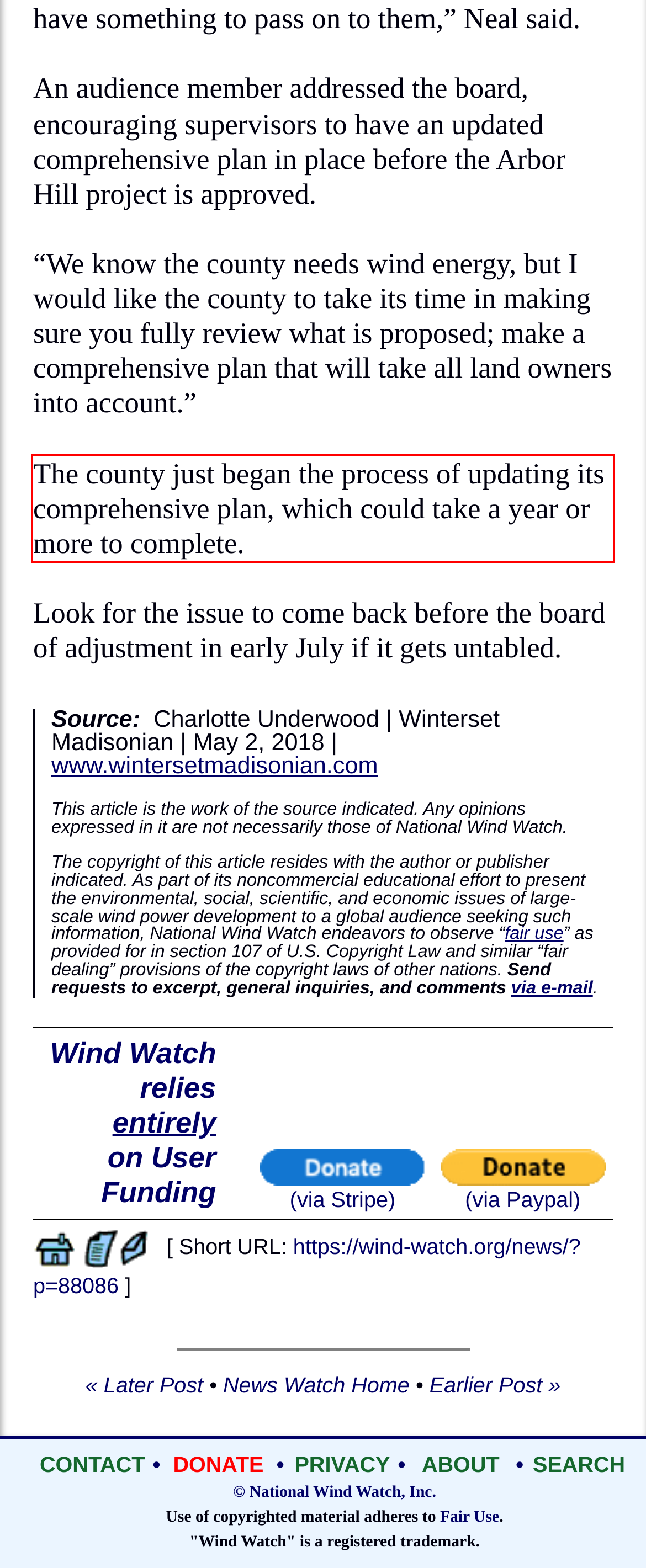There is a screenshot of a webpage with a red bounding box around a UI element. Please use OCR to extract the text within the red bounding box.

The county just began the process of updating its comprehensive plan, which could take a year or more to complete.